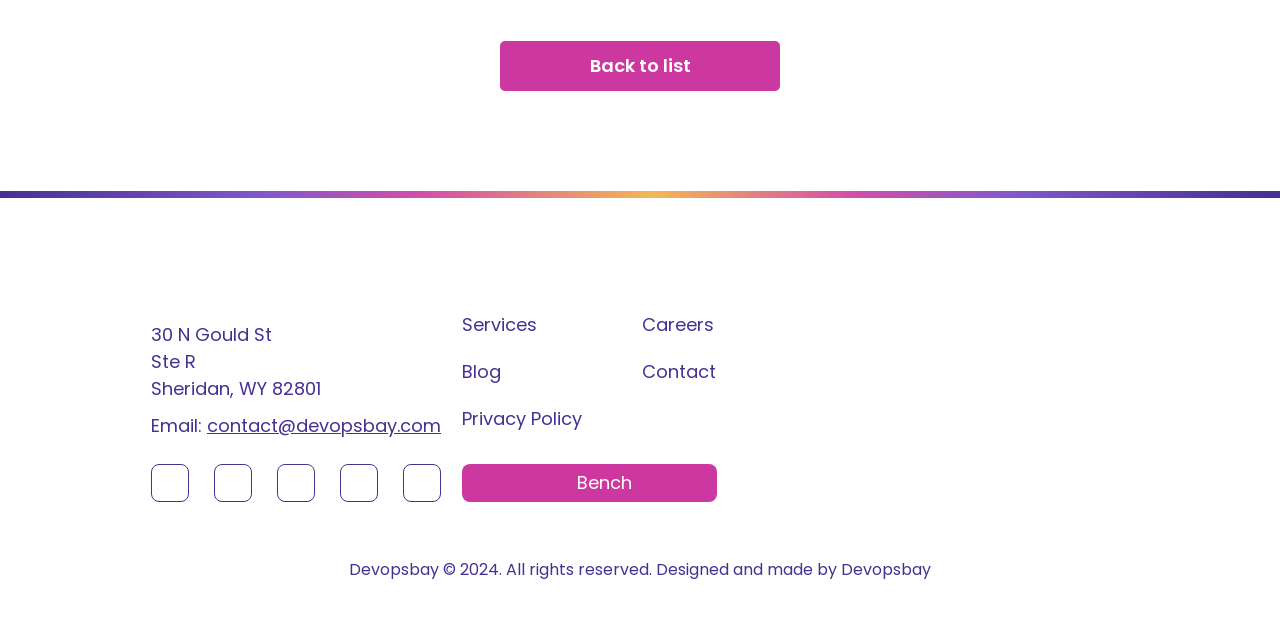What is the name of the company?
Please use the image to provide an in-depth answer to the question.

I found the company name by looking at the image element with ID 77, which contains the logo of the company, and the static text elements with IDs 53, 54, and 55, which contain the company name and copyright information.